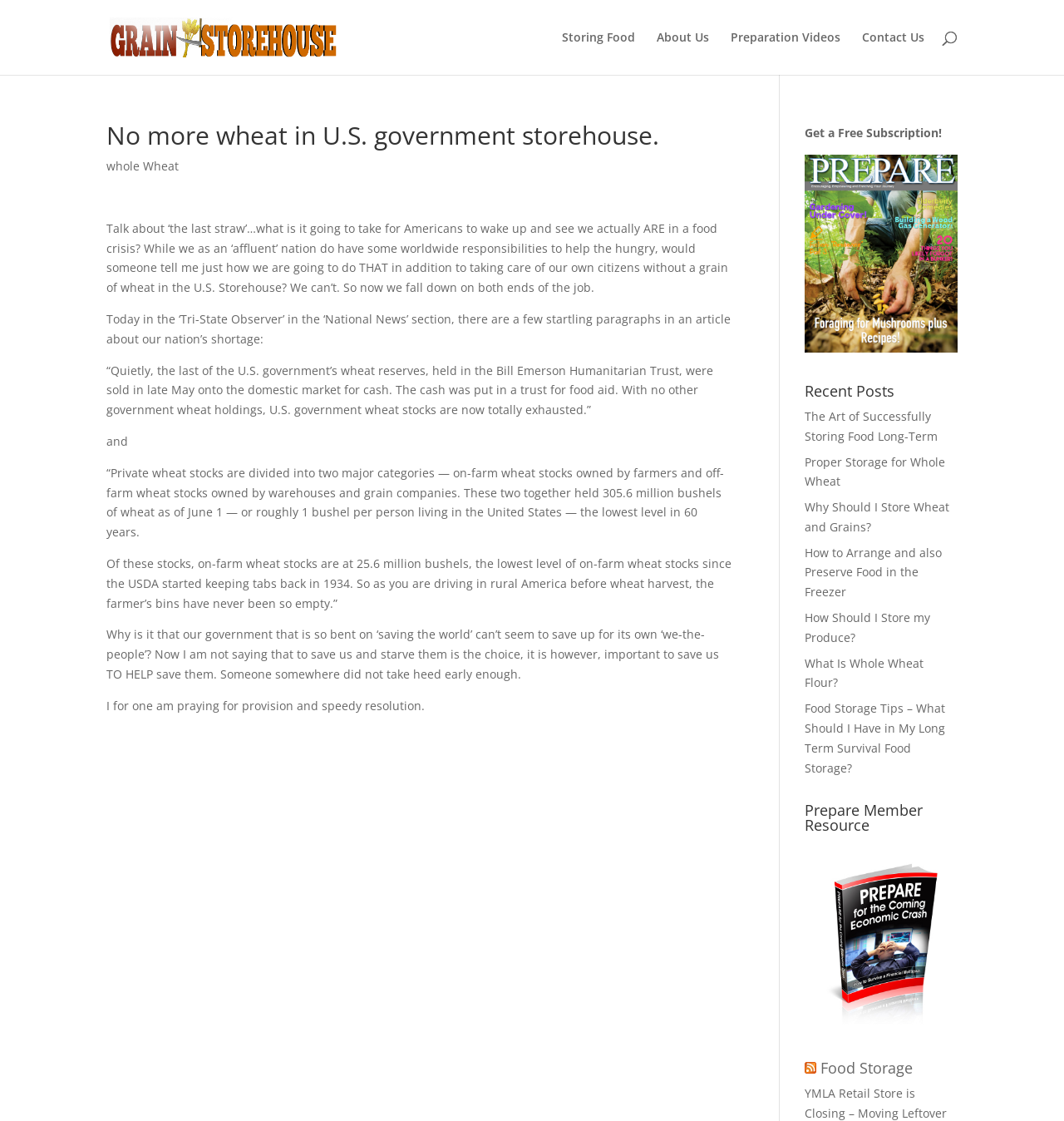Examine the image carefully and respond to the question with a detailed answer: 
What is the purpose of the 'Prepare Magazine' link?

The 'Prepare Magazine' link is likely a resource for people interested in food storage and preparation, as it is surrounded by other links and articles related to this topic.